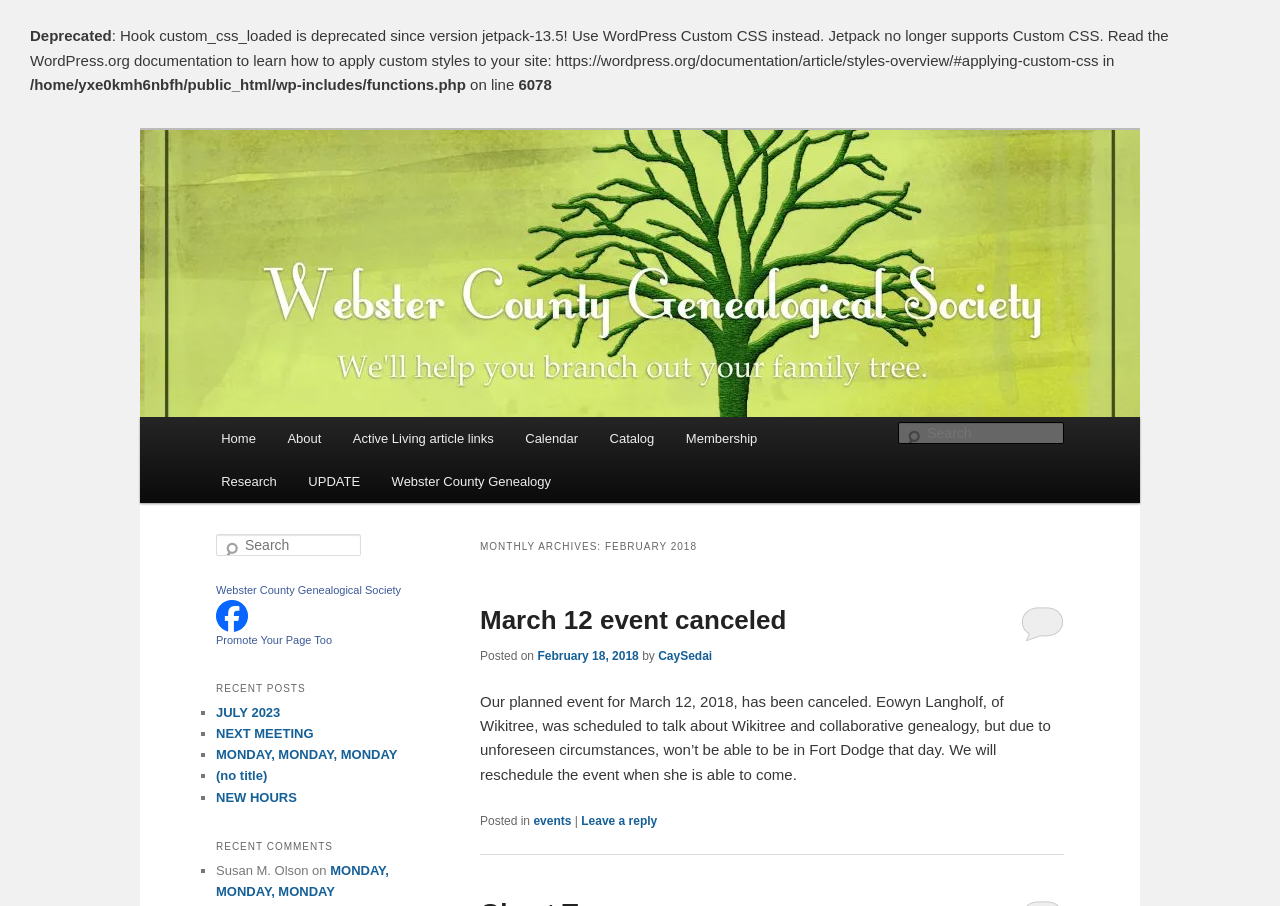Offer a meticulous description of the webpage's structure and content.

The webpage is about the Webster County Genealogical Society, with a focus on family history research in Webster County, Iowa. At the top, there is a heading with the society's name, followed by a link to the society's website. Below this, there is a search bar and a link to skip to primary content.

On the left side of the page, there is a menu with links to various sections, including Home, About, Active Living article links, Calendar, Catalog, Membership, Research, and UPDATE. Below this menu, there is a section with a heading "MONTHLY ARCHIVES: FEBRUARY 2018" and an article with a heading "March 12 event canceled". The article discusses the cancellation of an event due to unforeseen circumstances.

On the right side of the page, there is a section with a heading "RECENT POSTS" and a list of links to recent posts, including "JULY 2023", "NEXT MEETING", "MONDAY, MONDAY, MONDAY", "(no title)", and "NEW HOURS". Below this, there is a section with a heading "RECENT COMMENTS" and a list of recent comments, including one from Susan M. Olson.

Throughout the page, there are several images, including a logo for the Webster County Genealogical Society. The page also has a footer section with links to various pages, including the society's website and a page to leave a reply.